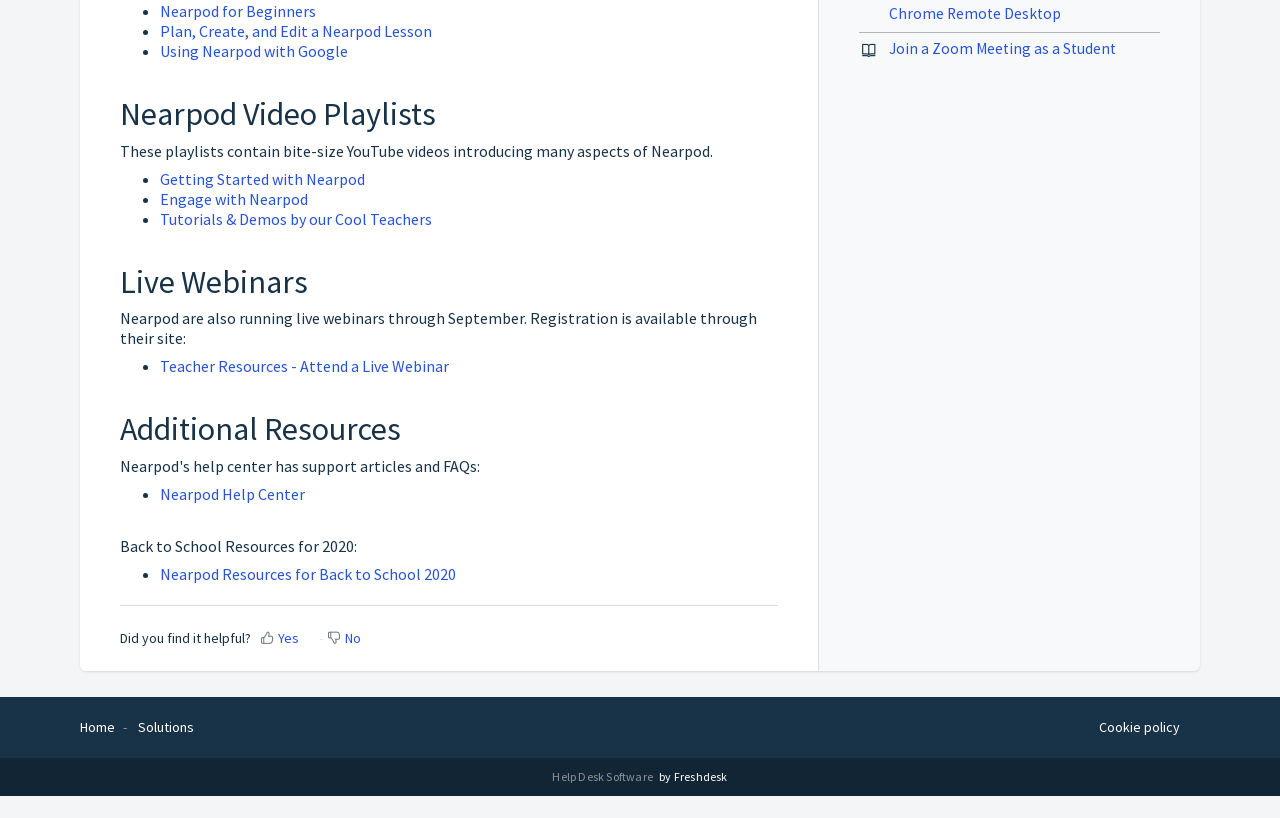Identify the bounding box coordinates of the HTML element based on this description: "Using Nearpod with Google".

[0.125, 0.05, 0.272, 0.074]